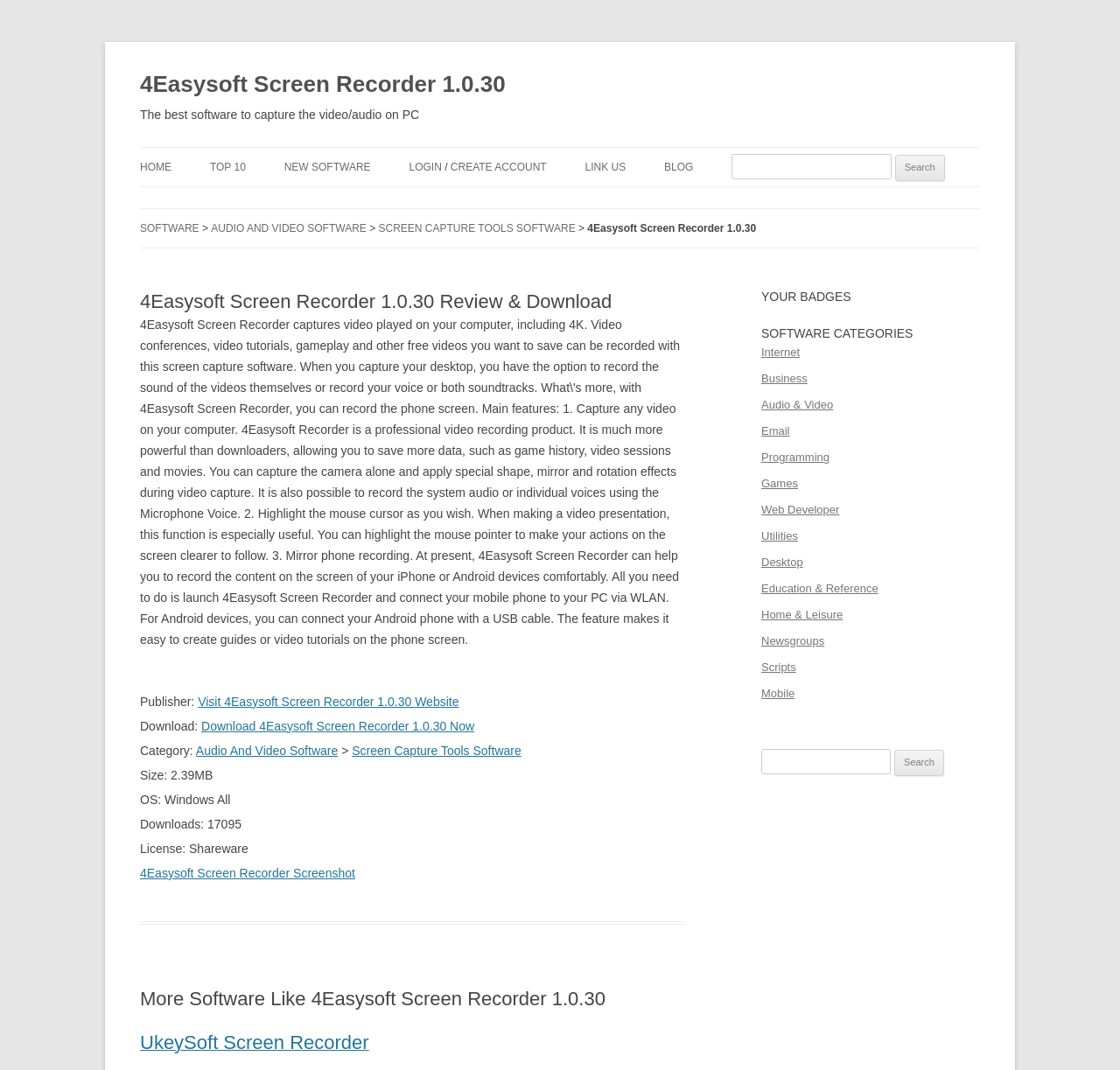What is the name of the software being reviewed?
Based on the image, answer the question in a detailed manner.

The name of the software being reviewed can be found in the heading '4Easysoft Screen Recorder 1.0.30 Review & Download' and also in the static text '4Easysoft Screen Recorder 1.0.30' which appears multiple times on the webpage.